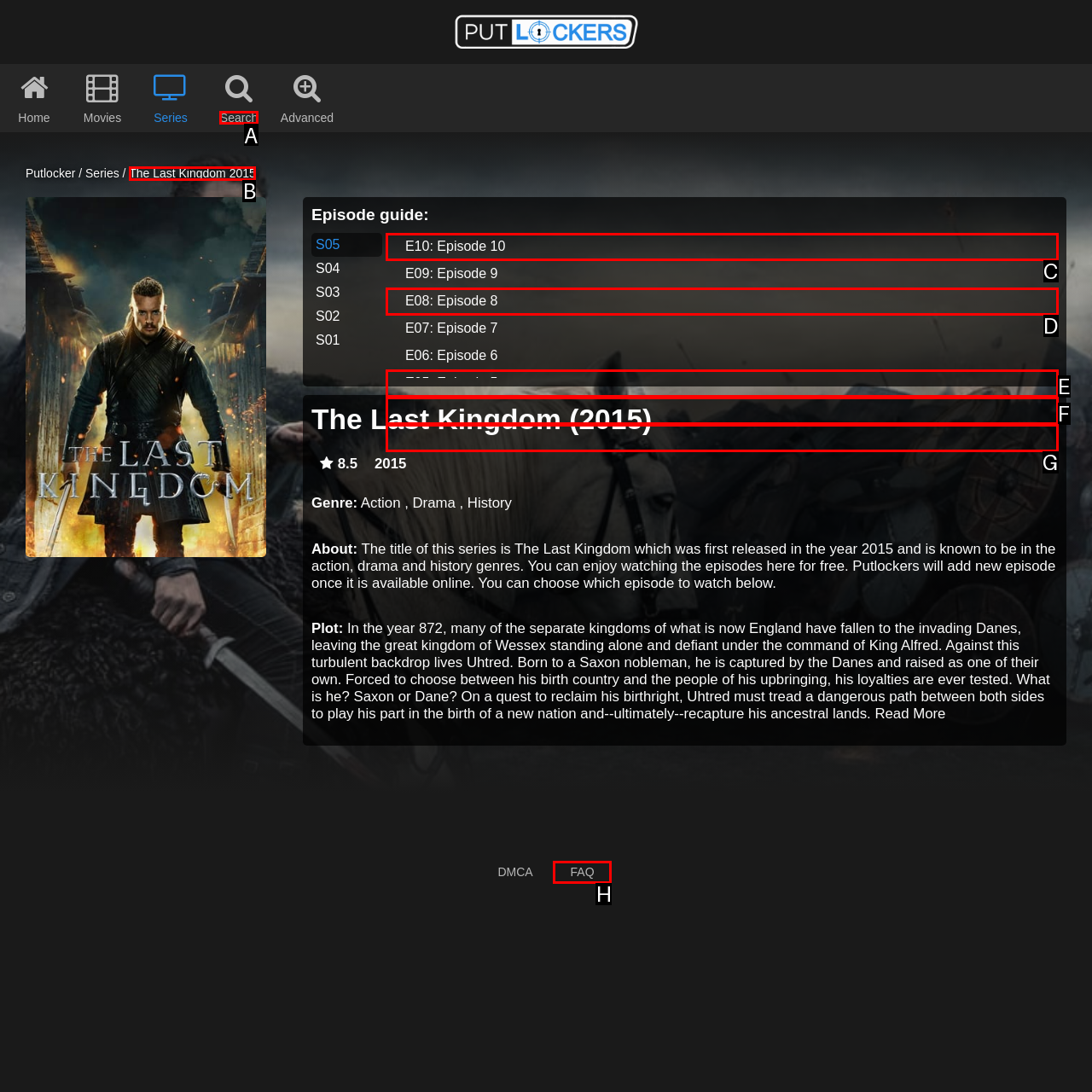Identify the correct option to click in order to accomplish the task: Search for a movie or series Provide your answer with the letter of the selected choice.

A